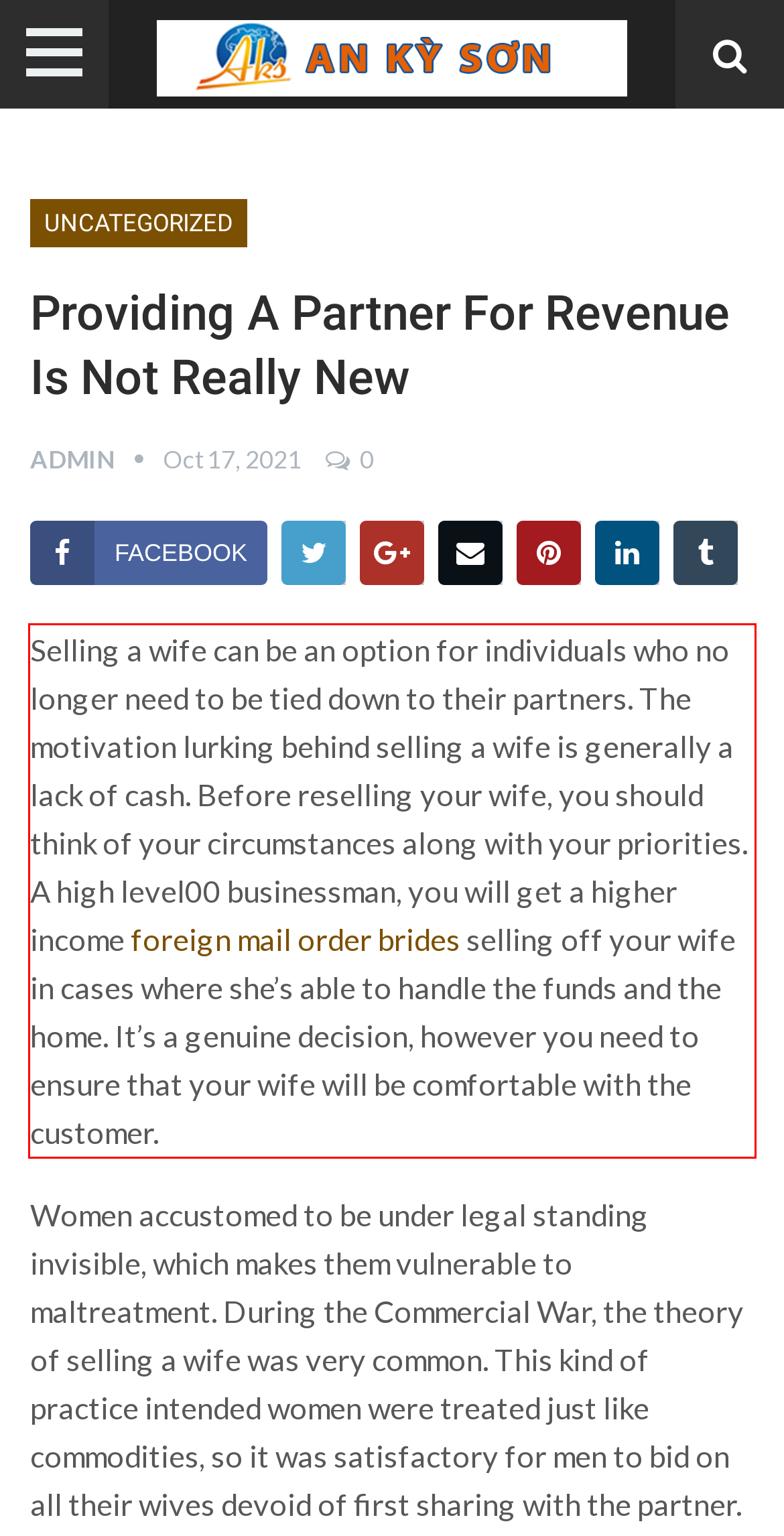Analyze the red bounding box in the provided webpage screenshot and generate the text content contained within.

Selling a wife can be an option for individuals who no longer need to be tied down to their partners. The motivation lurking behind selling a wife is generally a lack of cash. Before reselling your wife, you should think of your circumstances along with your priorities. A high level00 businessman, you will get a higher income foreign mail order brides selling off your wife in cases where she’s able to handle the funds and the home. It’s a genuine decision, however you need to ensure that your wife will be comfortable with the customer.